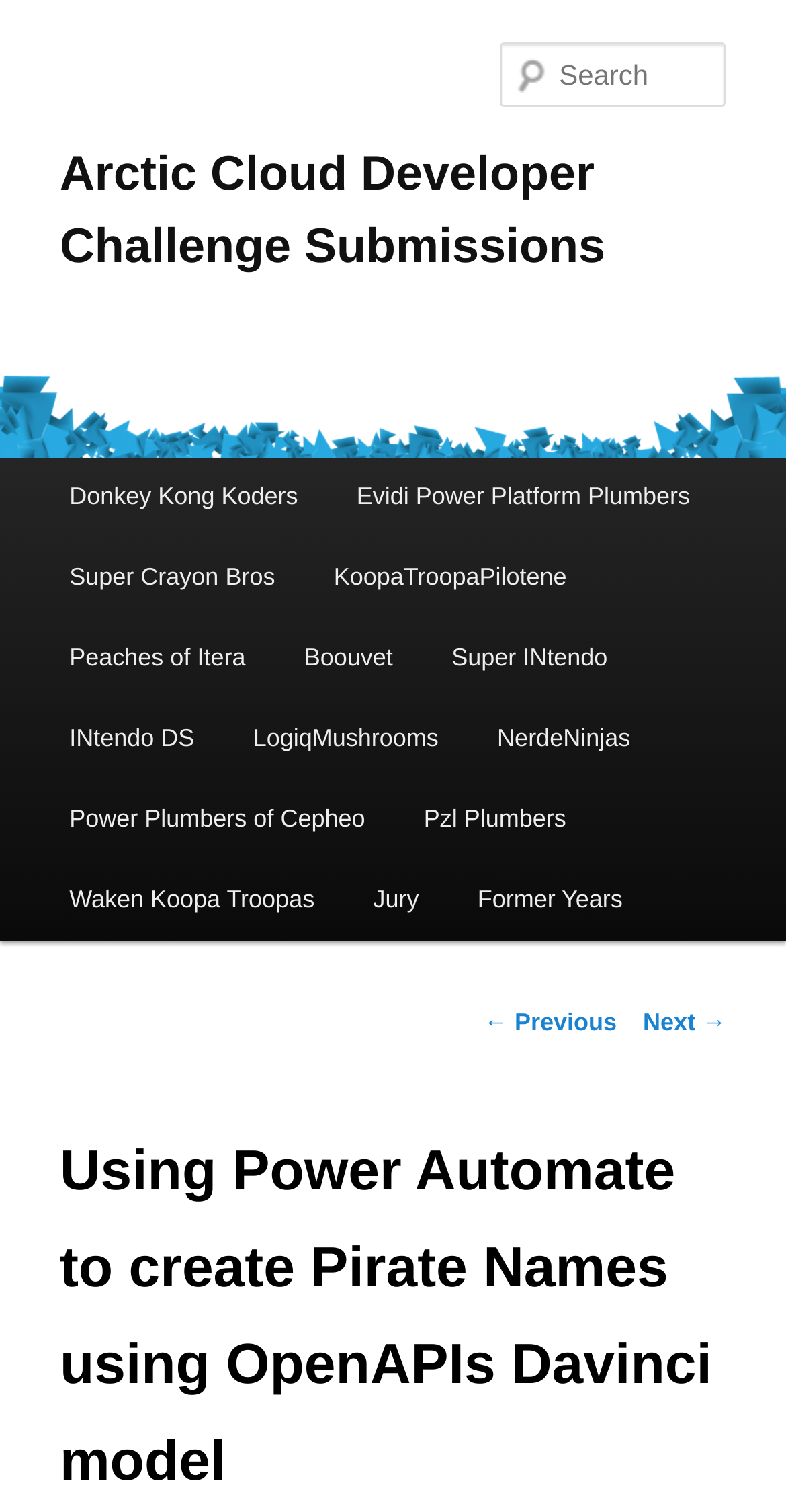How many navigation links are there in the 'Post navigation' section?
Please provide a comprehensive answer based on the visual information in the image.

In the 'Post navigation' section, there are two links: '← Previous' and 'Next →'. These links allow users to navigate to previous or next posts.